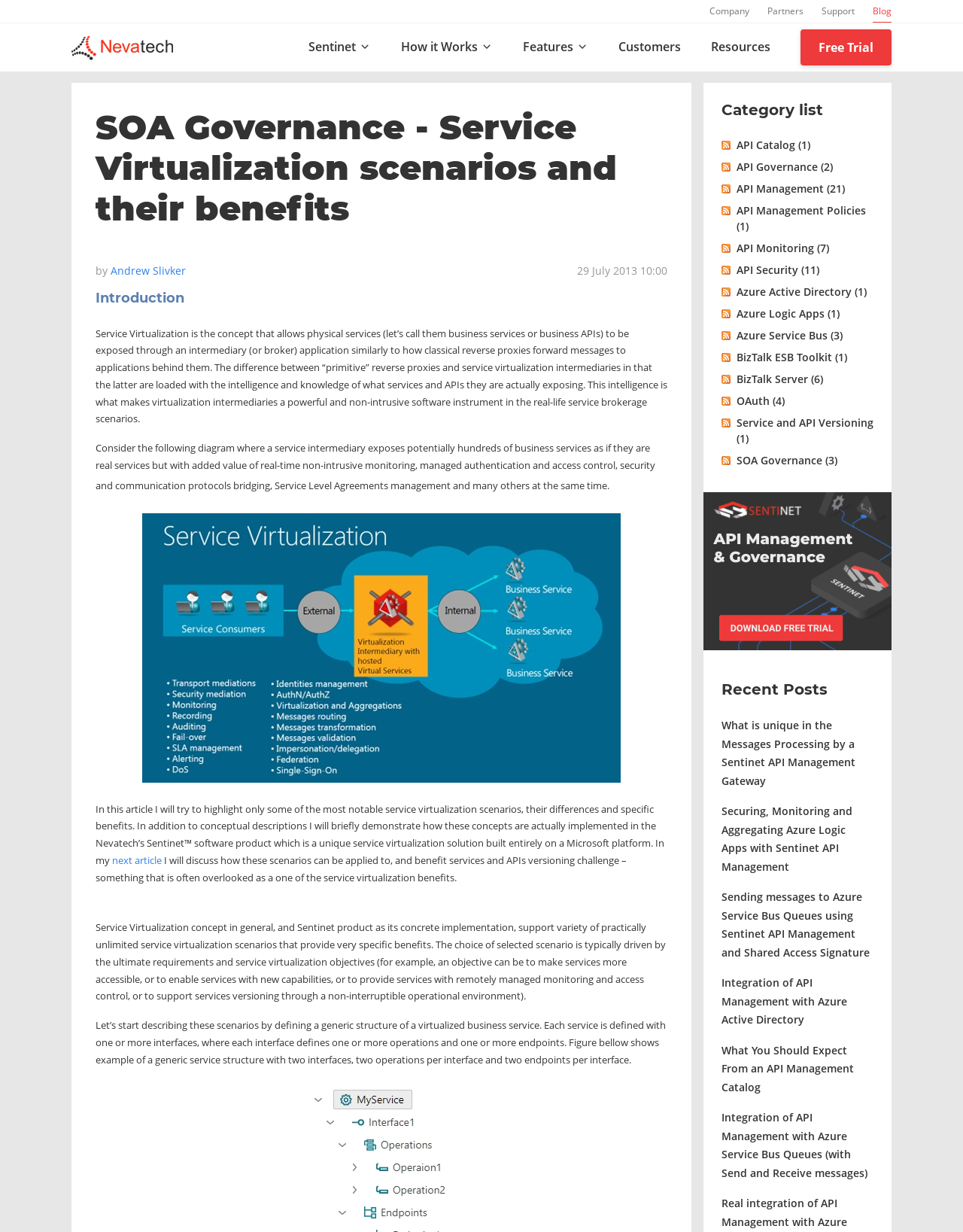Extract the text of the main heading from the webpage.

SOA Governance - Service Virtualization scenarios and their benefits